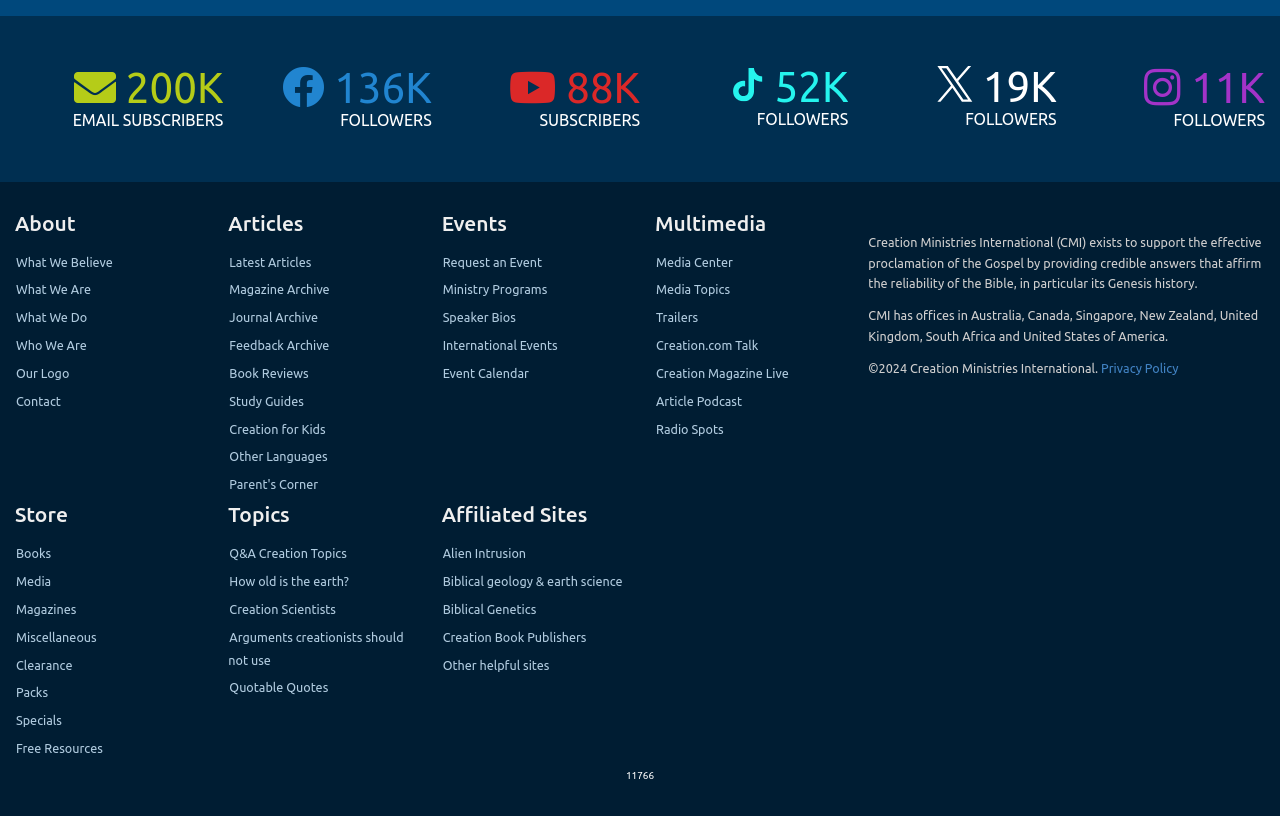Determine the bounding box coordinates for the area you should click to complete the following instruction: "Click the 'Home' link".

None